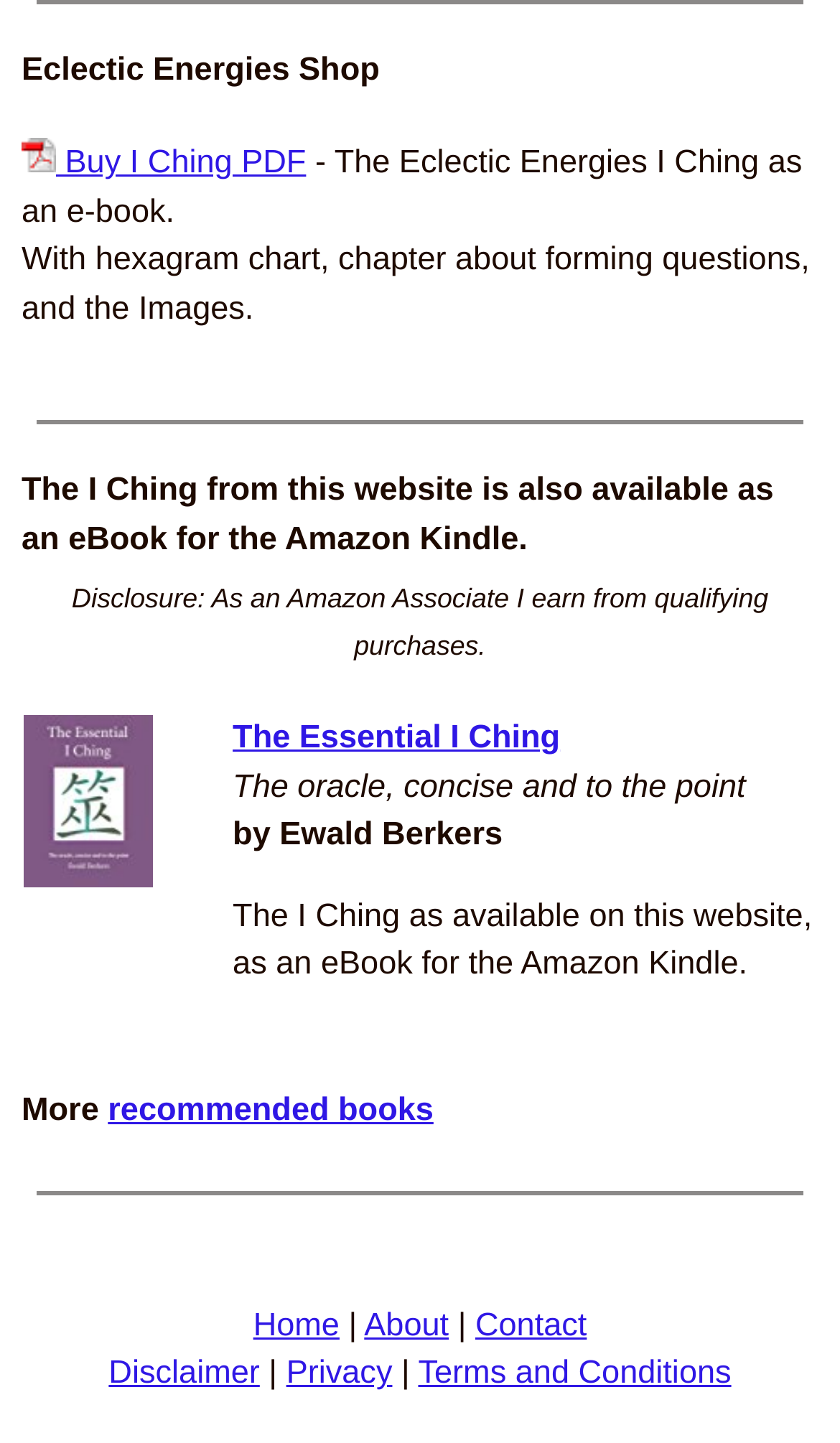Predict the bounding box of the UI element based on this description: "recommended books".

[0.128, 0.757, 0.516, 0.782]